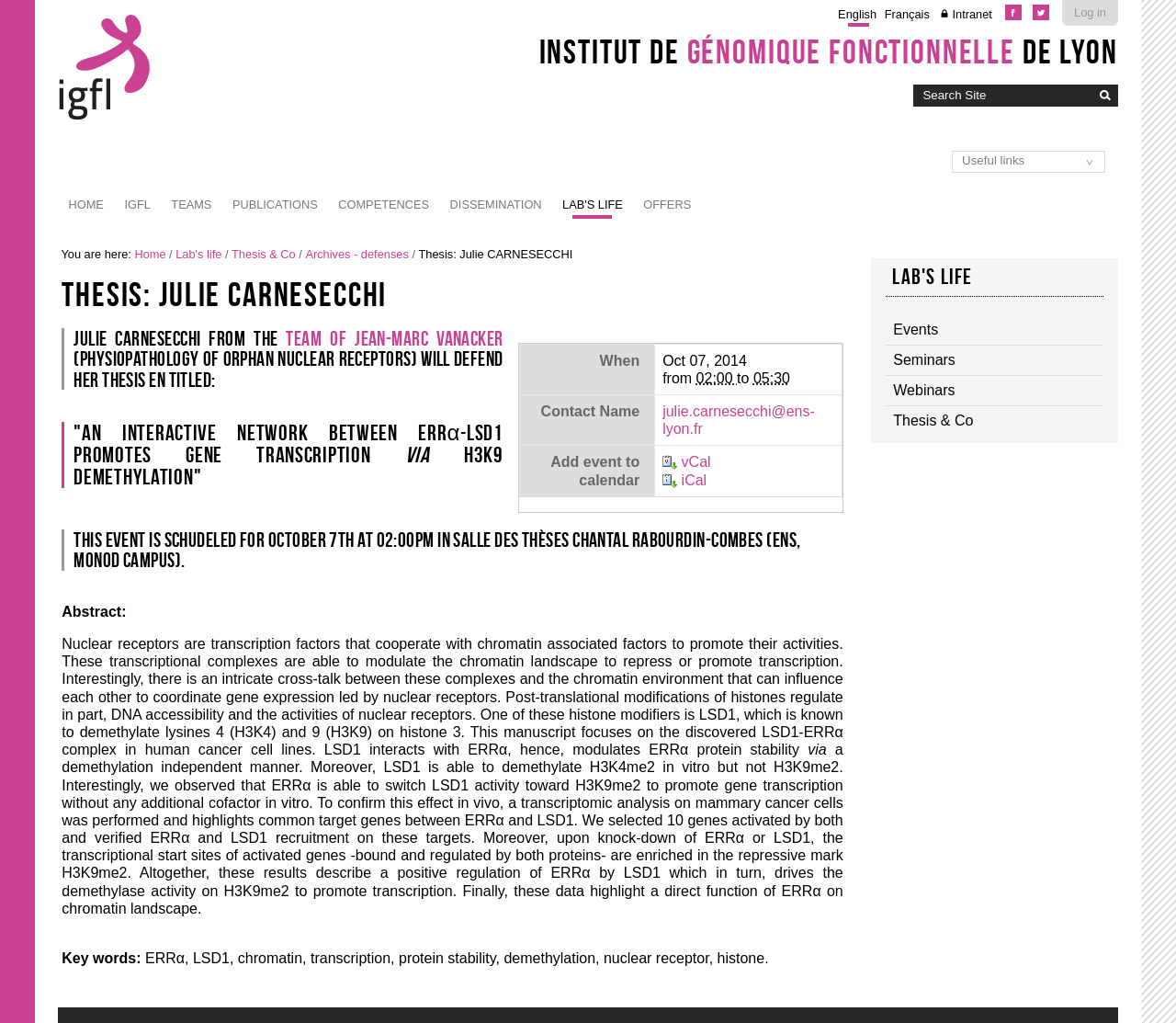Find and provide the bounding box coordinates for the UI element described here: "team of Jean-Marc Vanacker". The coordinates should be given as four float numbers between 0 and 1: [left, top, right, bottom].

[0.243, 0.32, 0.428, 0.341]